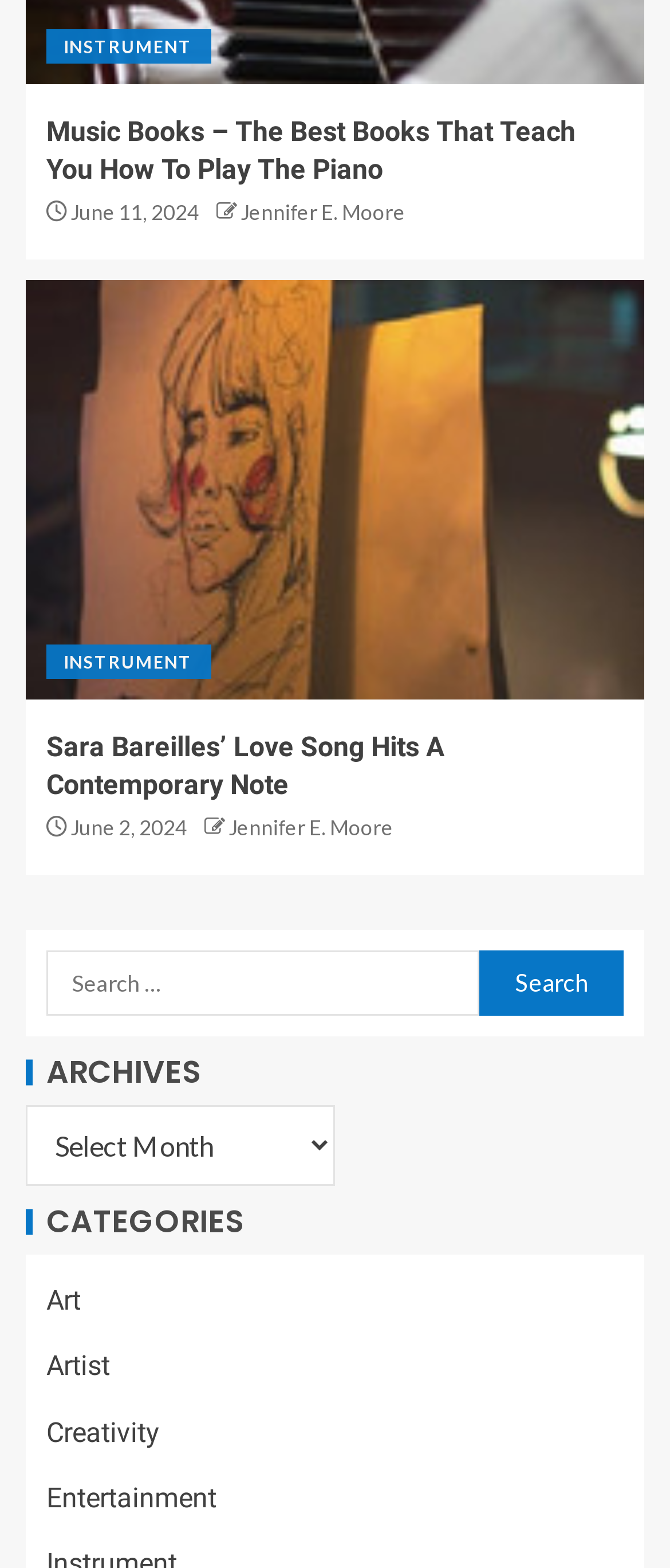Specify the bounding box coordinates of the area to click in order to follow the given instruction: "search for something."

[0.038, 0.593, 0.962, 0.661]